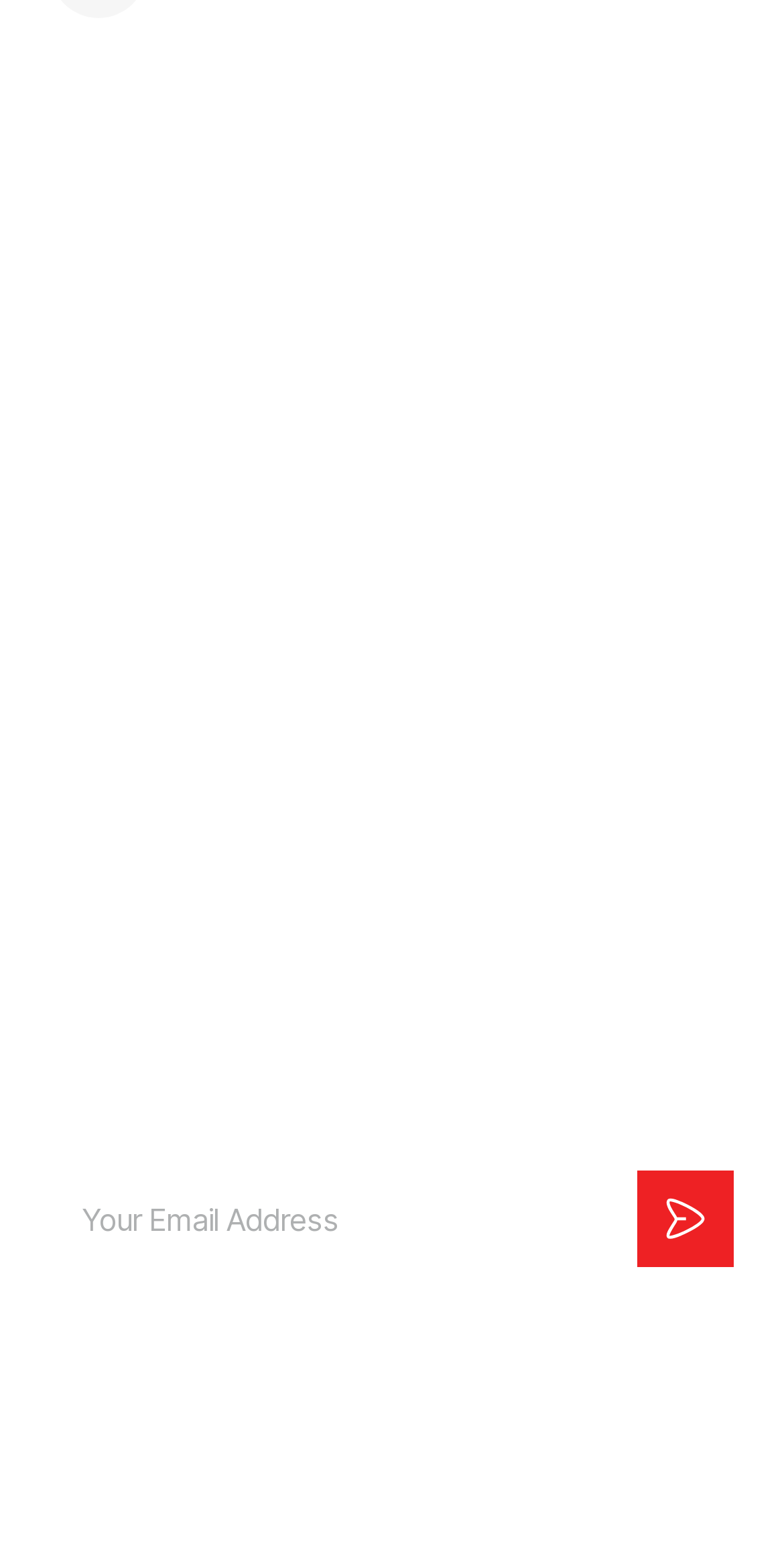Locate the bounding box coordinates of the clickable part needed for the task: "View community calendar".

[0.526, 0.224, 0.895, 0.254]